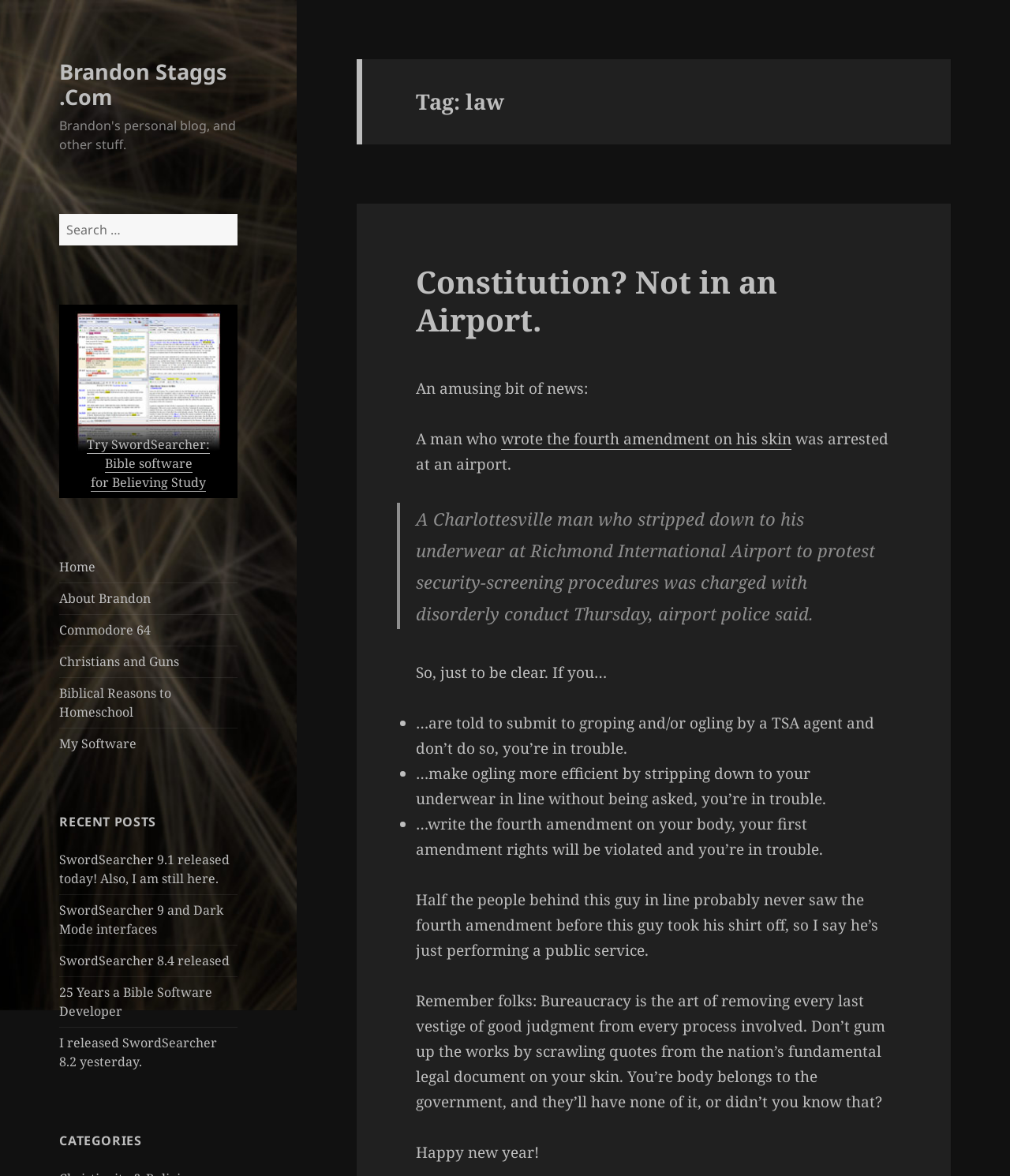Locate the UI element that matches the description My Software in the webpage screenshot. Return the bounding box coordinates in the format (top-left x, top-left y, bottom-right x, bottom-right y), with values ranging from 0 to 1.

[0.059, 0.625, 0.135, 0.64]